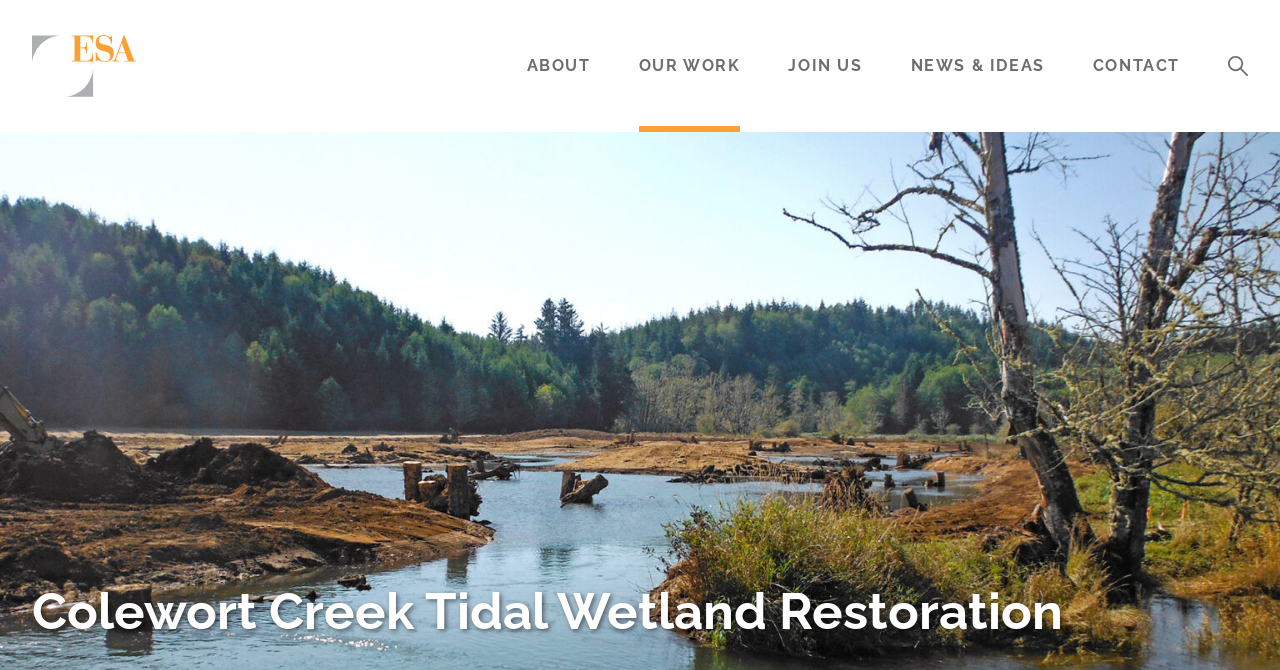Please determine the bounding box coordinates, formatted as (top-left x, top-left y, bottom-right x, bottom-right y), with all values as floating point numbers between 0 and 1. Identify the bounding box of the region described as: .st0{fill:#FFFFFF;} Fish and Aquatic Sciences

[0.716, 0.316, 0.975, 0.352]